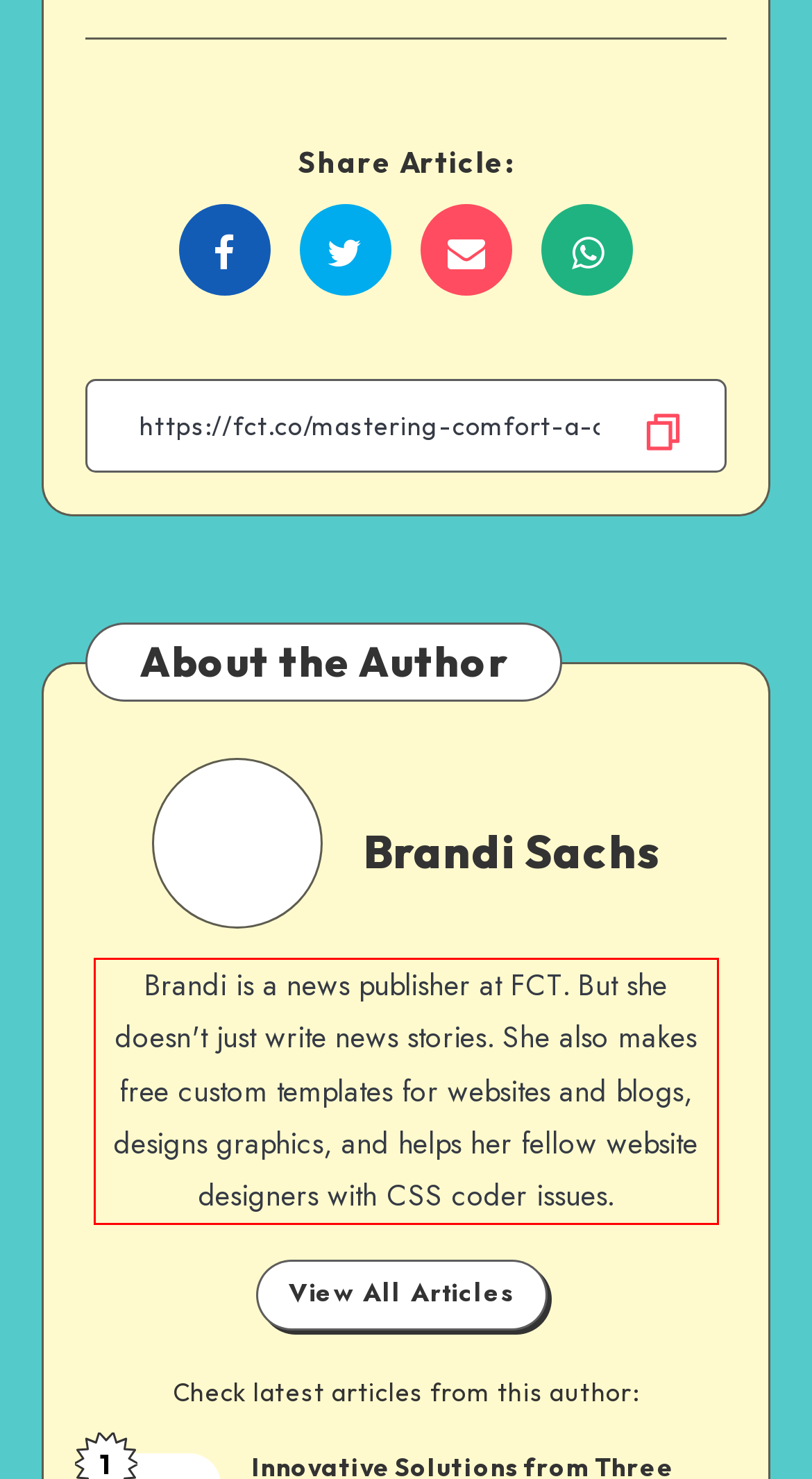Using the provided webpage screenshot, identify and read the text within the red rectangle bounding box.

Brandi is a news publisher at FCT. But she doesn't just write news stories. She also makes free custom templates for websites and blogs, designs graphics, and helps her fellow website designers with CSS coder issues.